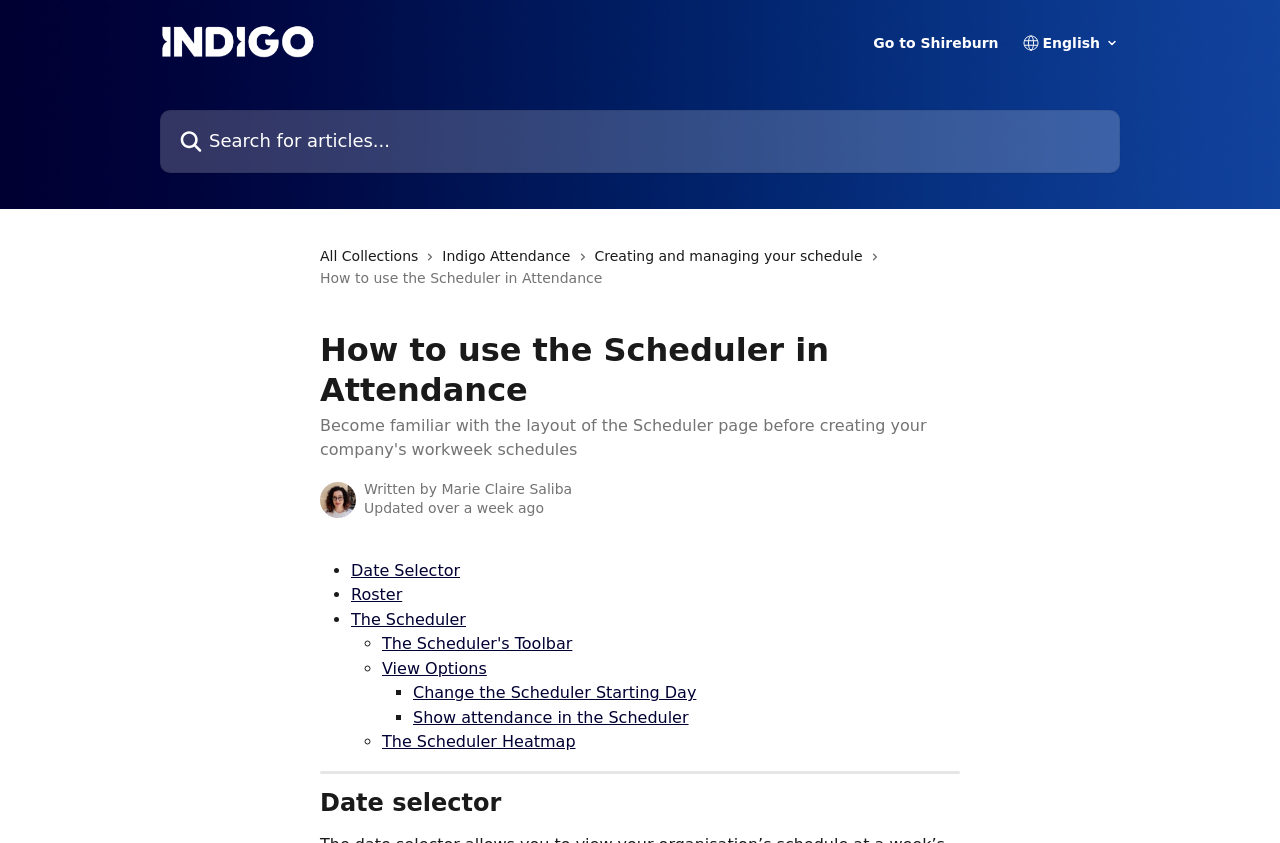Provide the bounding box coordinates of the section that needs to be clicked to accomplish the following instruction: "Click on Indigo Attendance."

[0.346, 0.29, 0.452, 0.317]